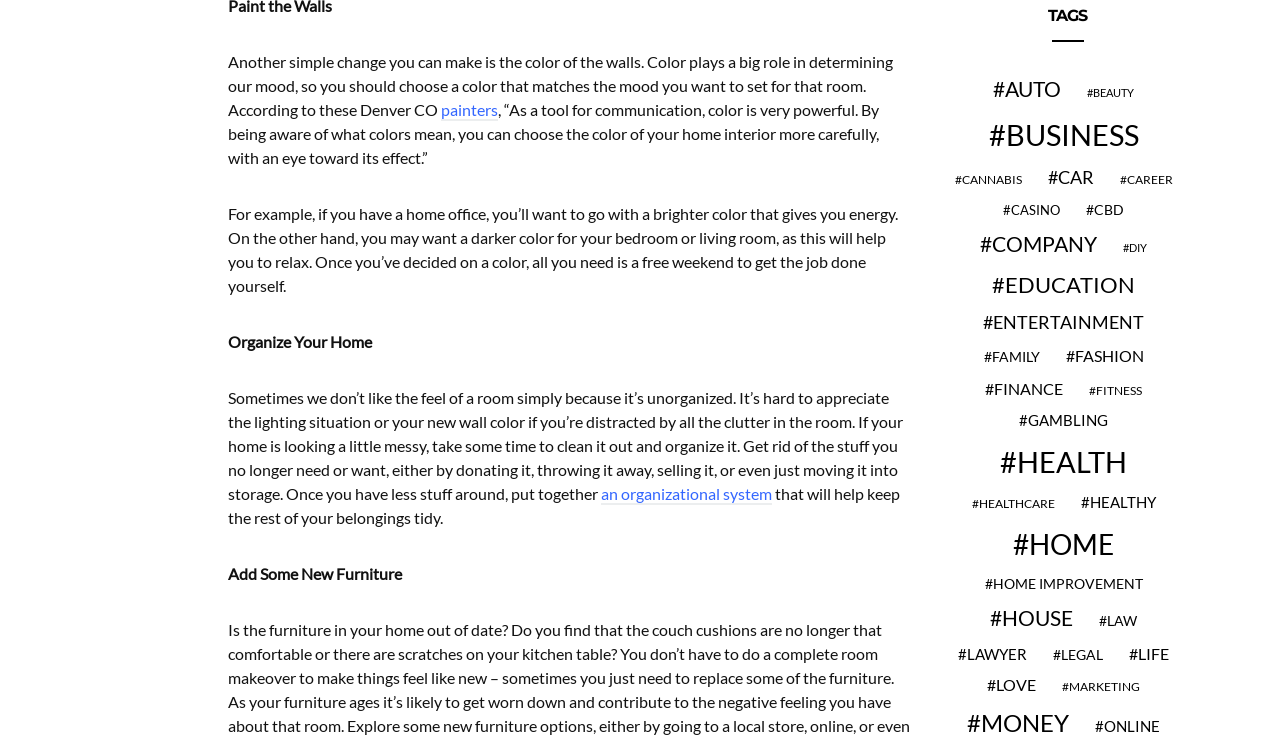Please specify the coordinates of the bounding box for the element that should be clicked to carry out this instruction: "read about an organizational system". The coordinates must be four float numbers between 0 and 1, formatted as [left, top, right, bottom].

[0.469, 0.659, 0.603, 0.687]